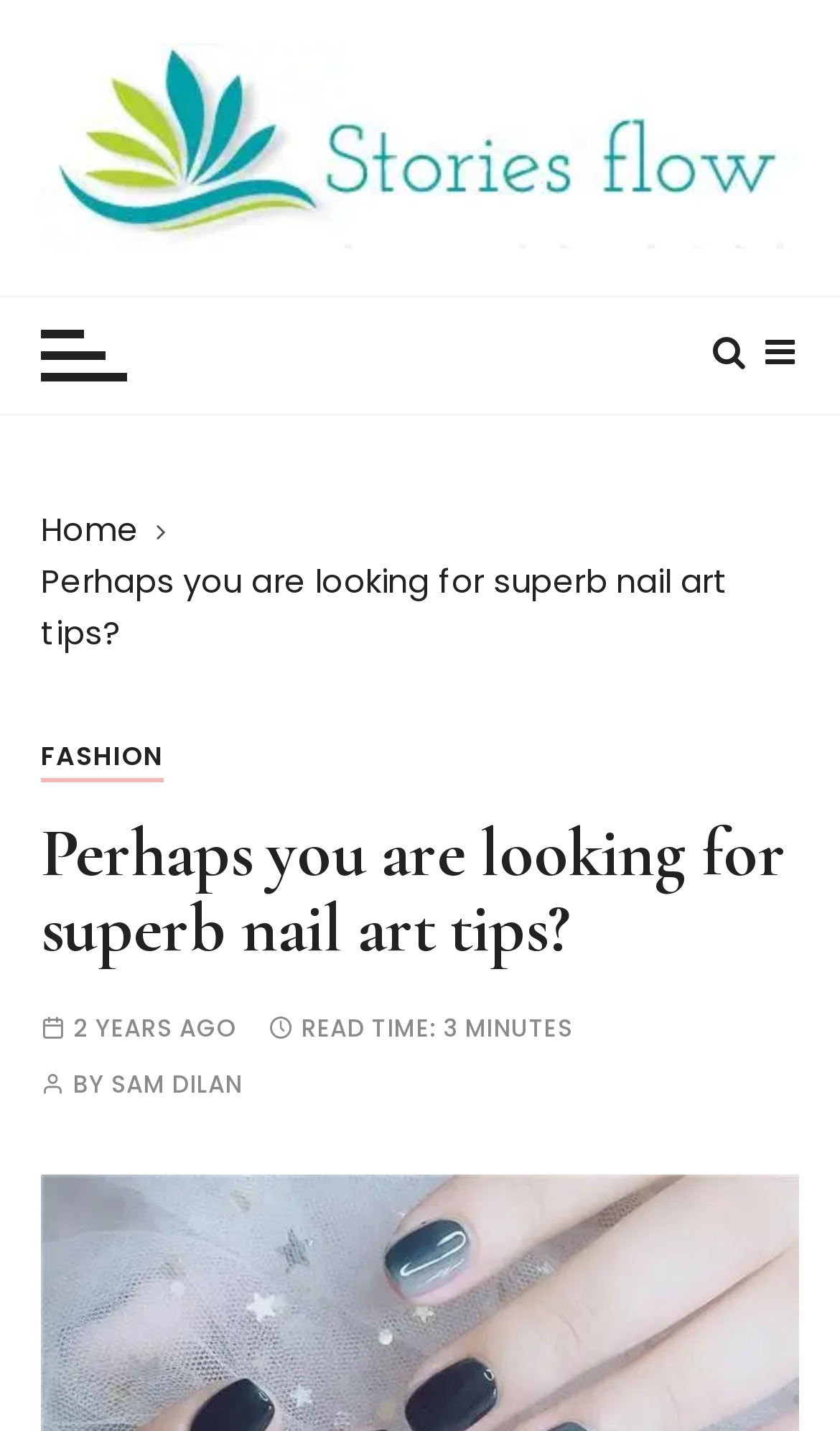Explain in detail what is displayed on the webpage.

The webpage appears to be a blog post or article about nail art, with the title "Perhaps you are looking for superb nail art tips?" prominently displayed at the top. 

At the very top, there is a link to "Stories Flow – Hub of Latest News and Articles" accompanied by an image, which takes up almost the entire width of the page. Below this, there are two buttons side by side, likely for social media sharing or other interactive functions.

On the left side of the page, there is a navigation menu or breadcrumbs section, which includes links to "Home", the current article, and "FASHION". 

The main content of the article begins with a heading that repeats the title, followed by a series of static text elements that provide metadata about the article, including the publication date ("2 YEARS AGO"), read time ("3 MINUTES"), and author ("BY SAM DILAN").